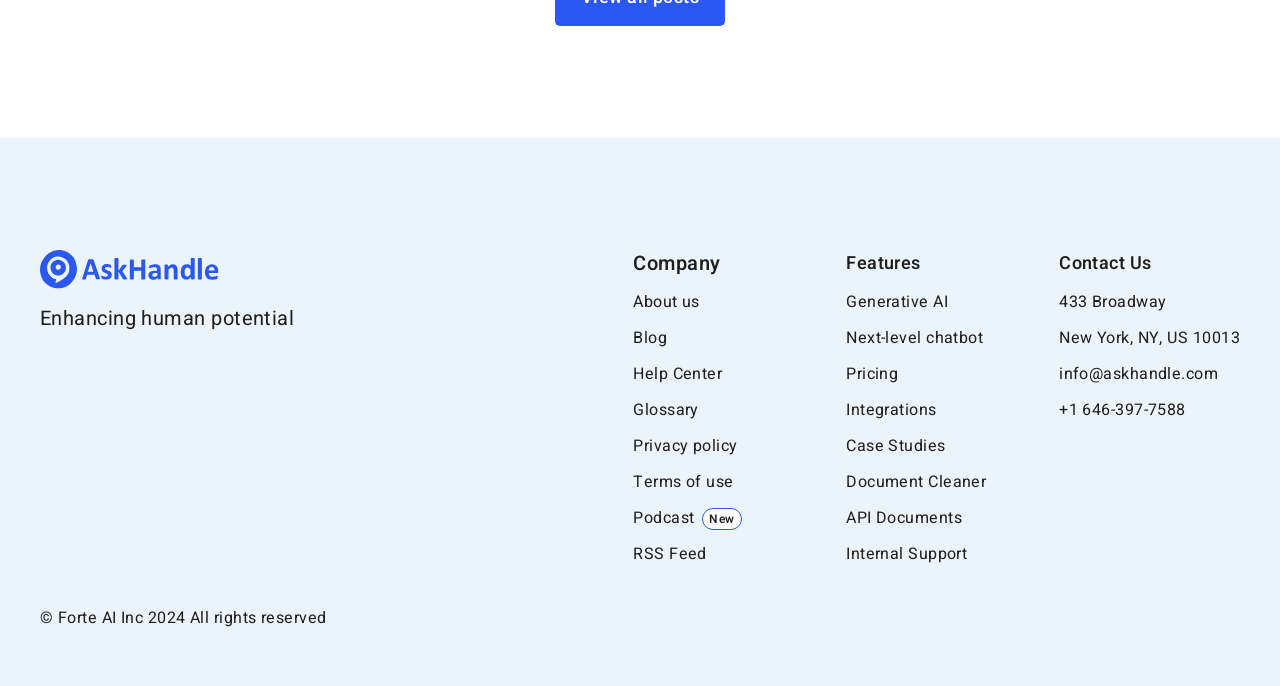Please answer the following question using a single word or phrase: 
What is the company's slogan?

Enhancing human potential